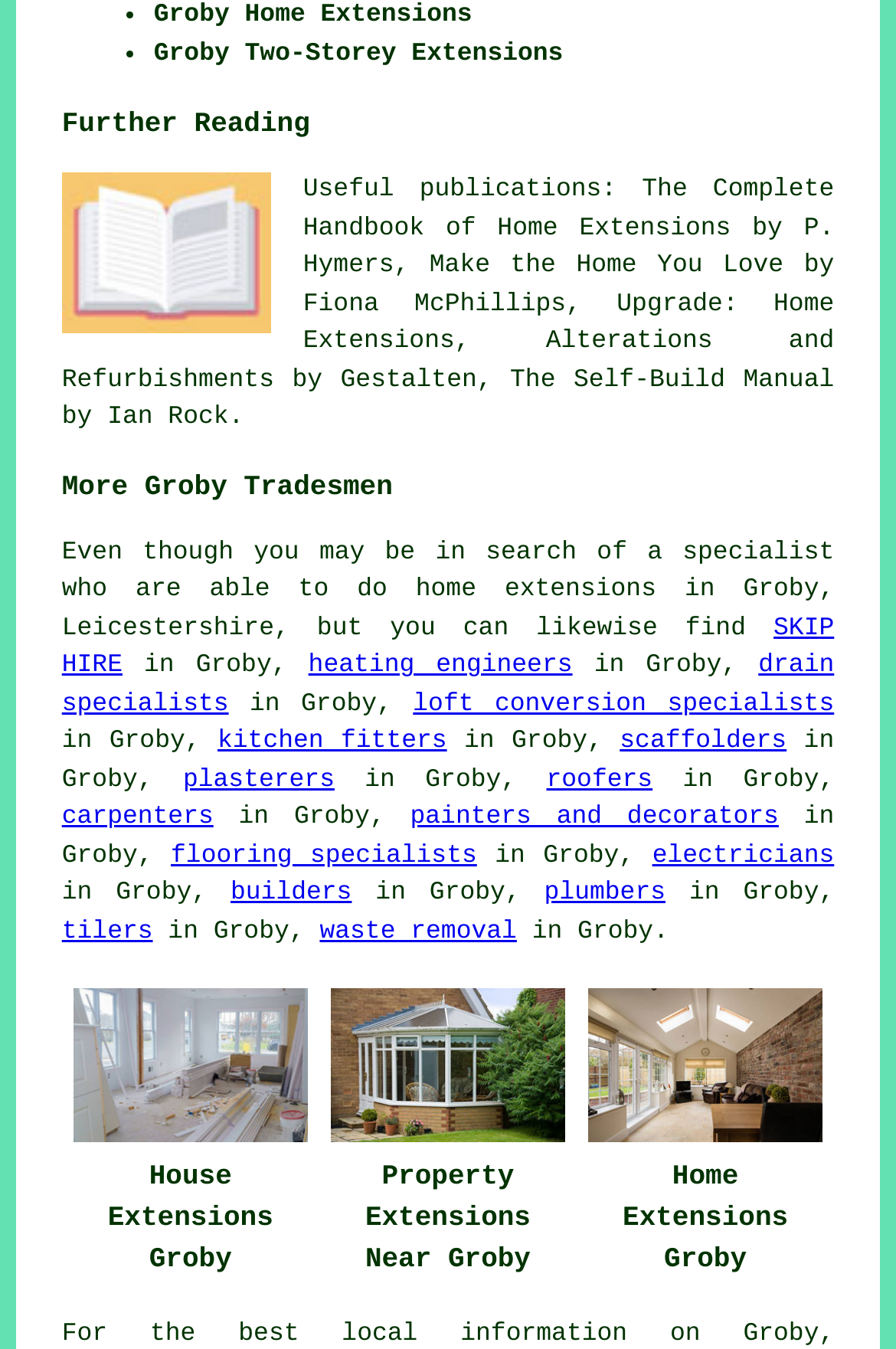Identify and provide the bounding box coordinates of the UI element described: "loft conversion specialists". The coordinates should be formatted as [left, top, right, bottom], with each number being a float between 0 and 1.

[0.461, 0.512, 0.931, 0.532]